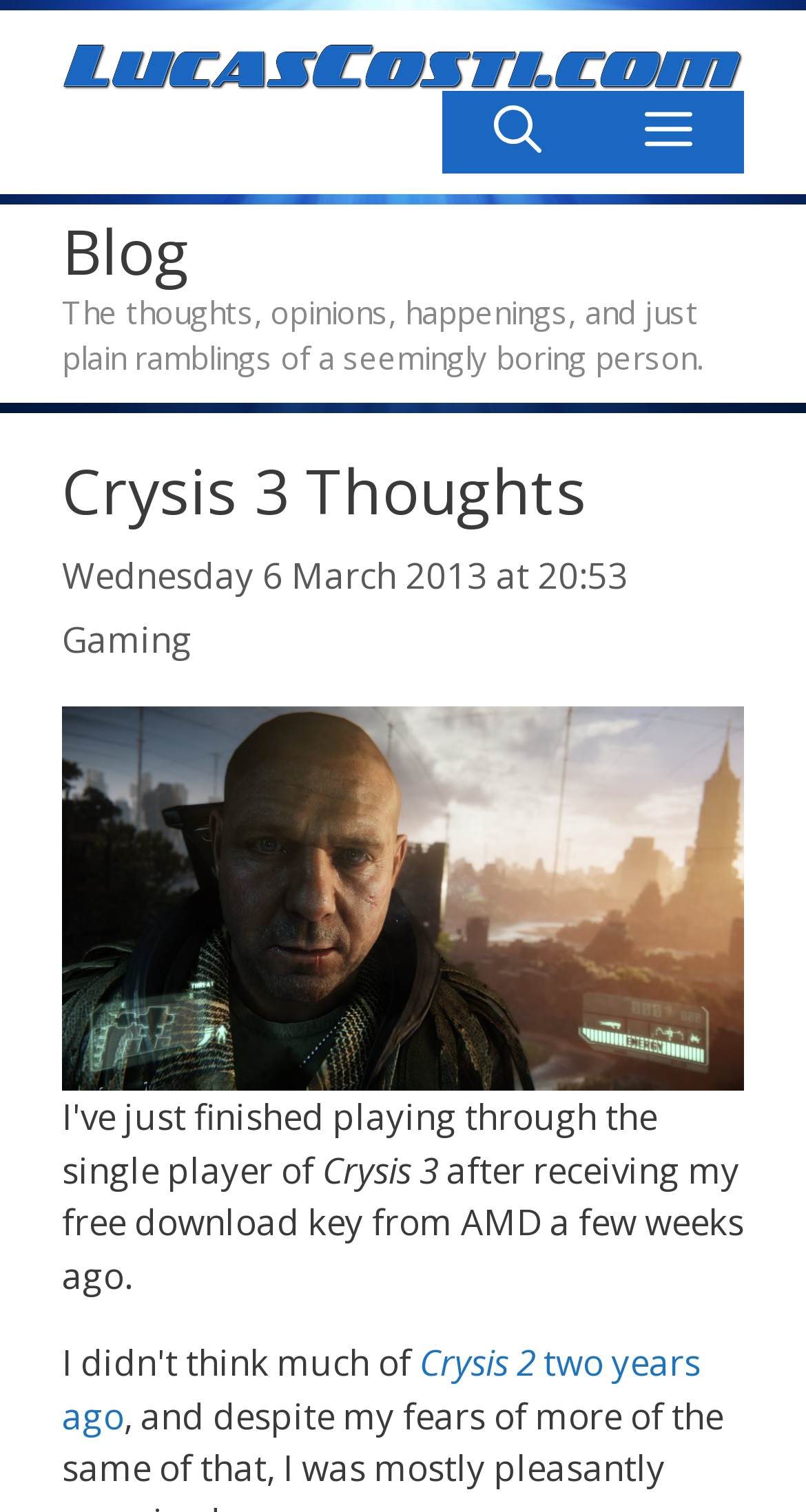Predict the bounding box of the UI element based on this description: "alt="LucasCosti.com"".

[0.077, 0.026, 0.923, 0.057]